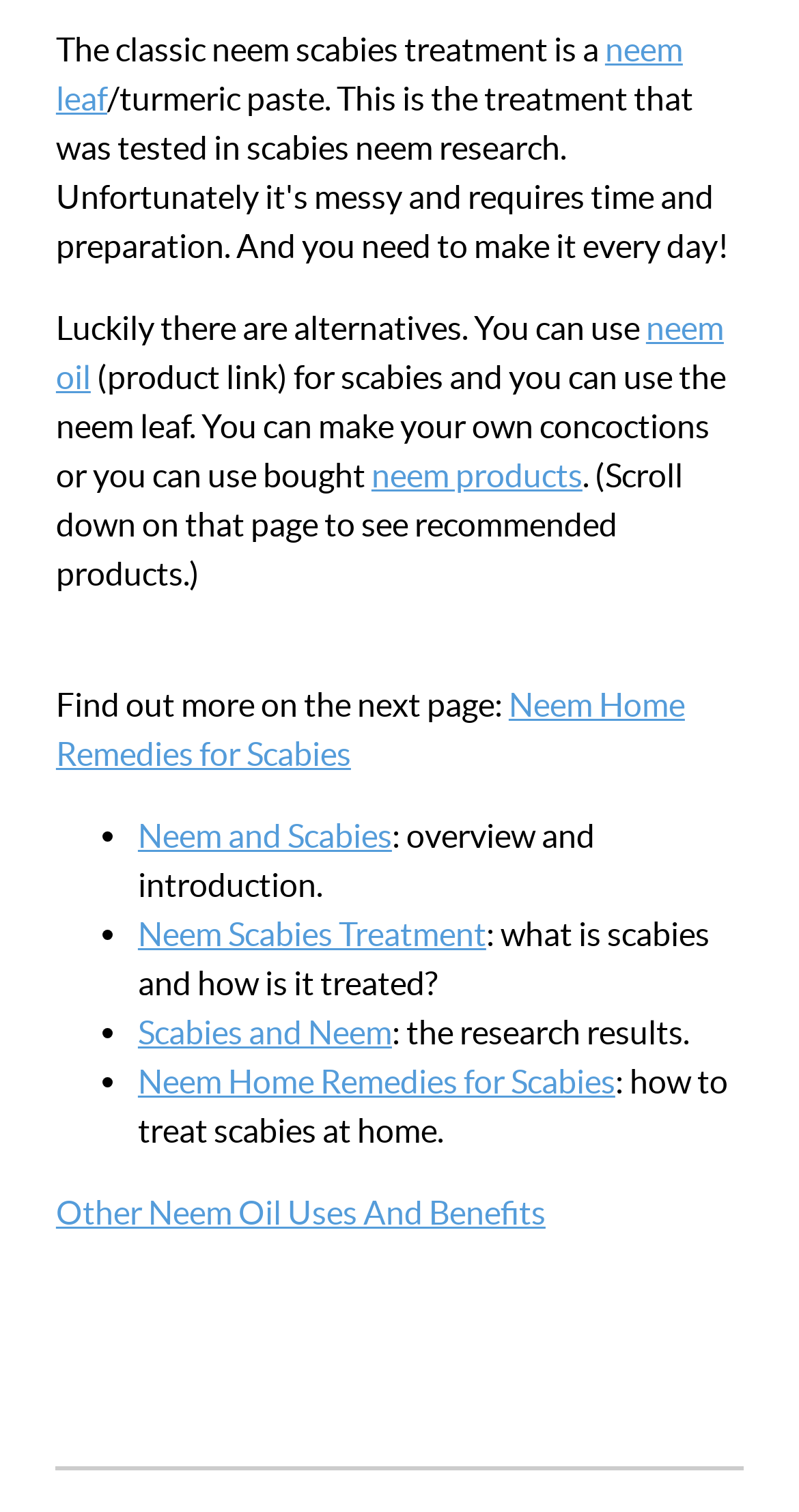Find the bounding box coordinates of the clickable element required to execute the following instruction: "View Slide 1". Provide the coordinates as four float numbers between 0 and 1, i.e., [left, top, right, bottom].

None